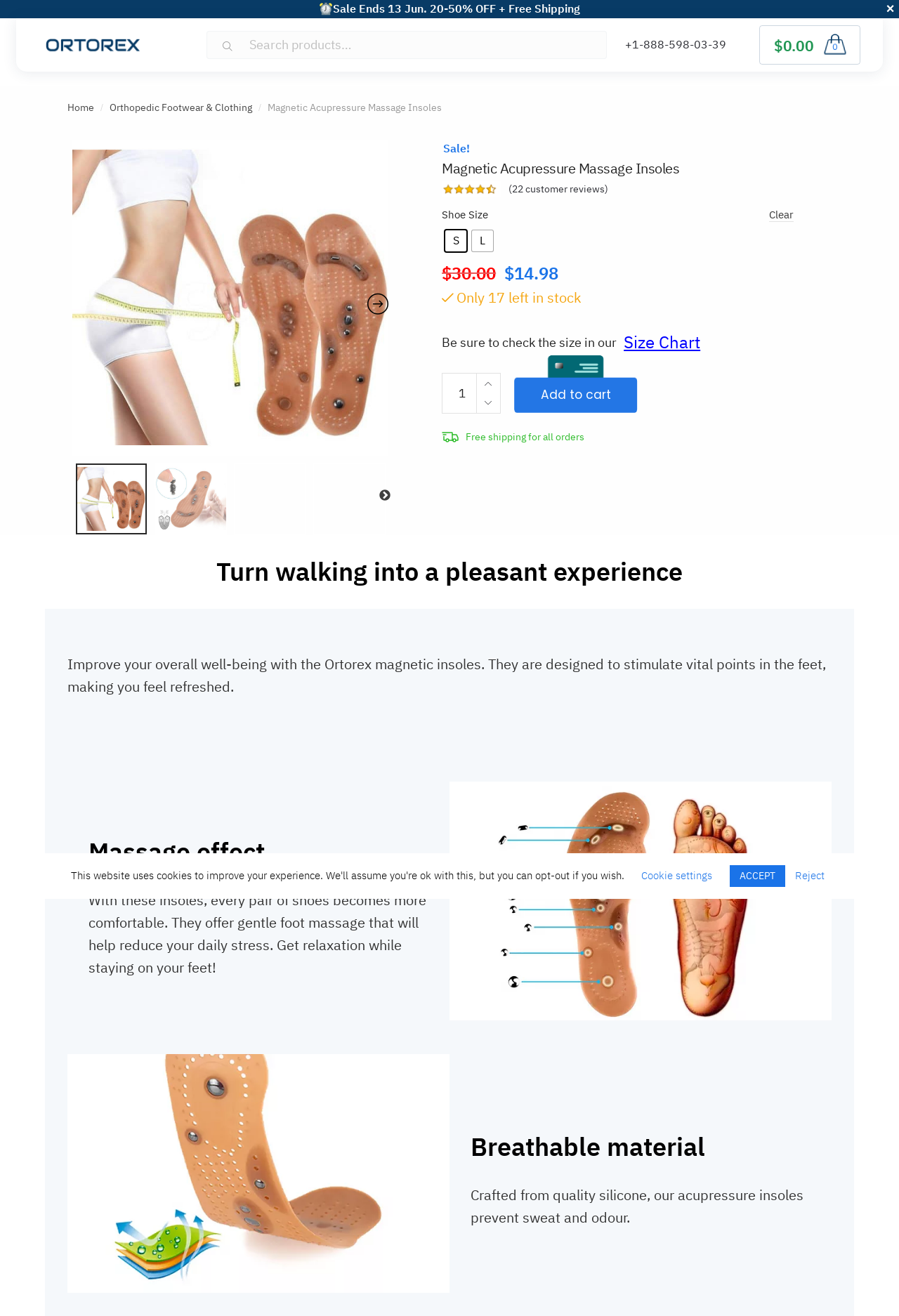Answer this question using a single word or a brief phrase:
What is the function of the button with the text 'Add to cart'?

add product to cart